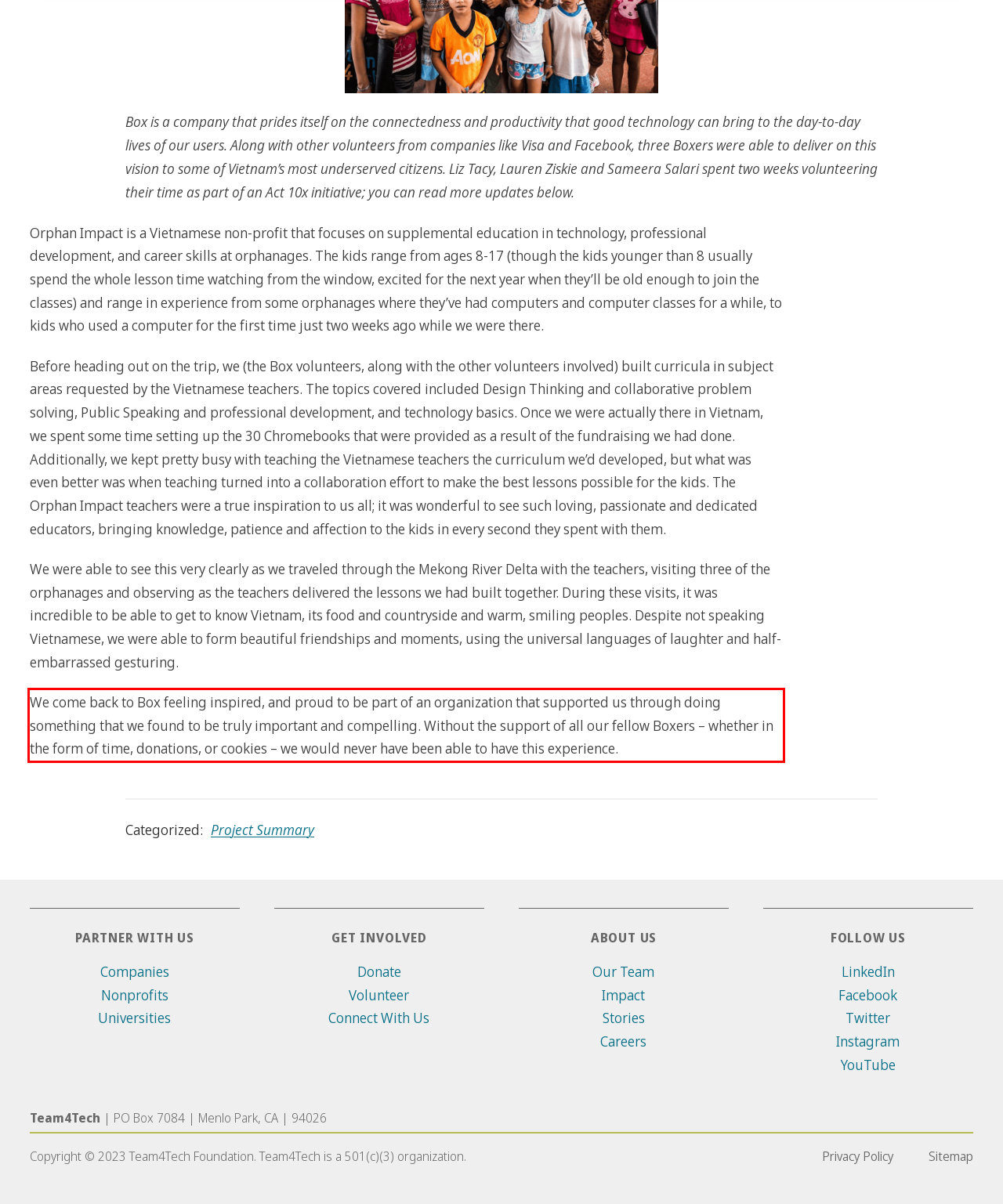You are presented with a webpage screenshot featuring a red bounding box. Perform OCR on the text inside the red bounding box and extract the content.

We come back to Box feeling inspired, and proud to be part of an organization that supported us through doing something that we found to be truly important and compelling. Without the support of all our fellow Boxers – whether in the form of time, donations, or cookies – we would never have been able to have this experience.